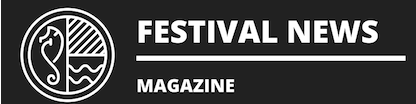Provide a brief response to the question below using one word or phrase:
What is the font size of 'MAGAZINE' compared to 'FESTIVAL NEWS'?

Smaller